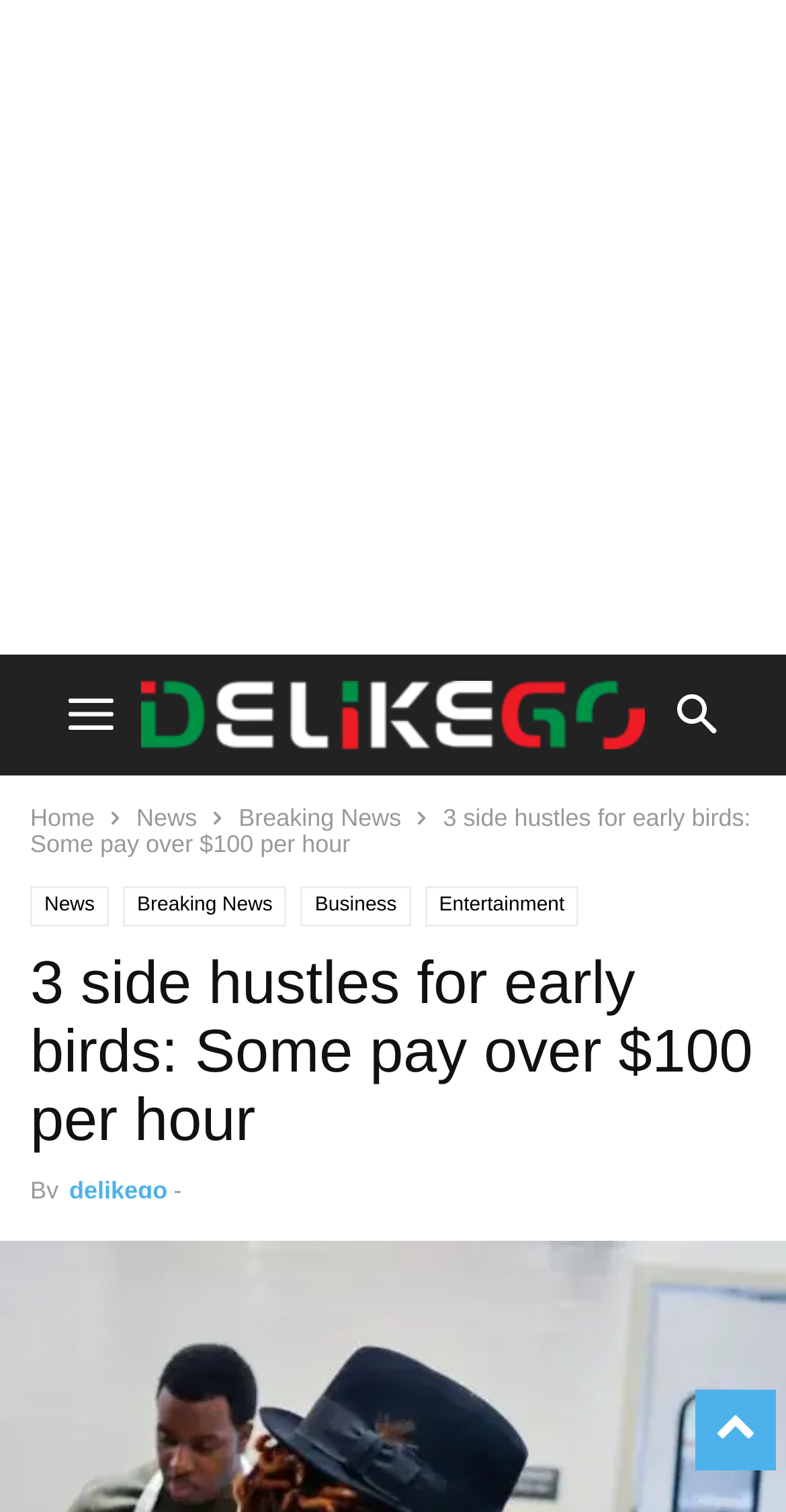What is the topic of the main article?
Using the information from the image, provide a comprehensive answer to the question.

I determined this from the header '3 side hustles for early birds: Some pay over $100 per hour' which suggests that the main article is about side hustles.